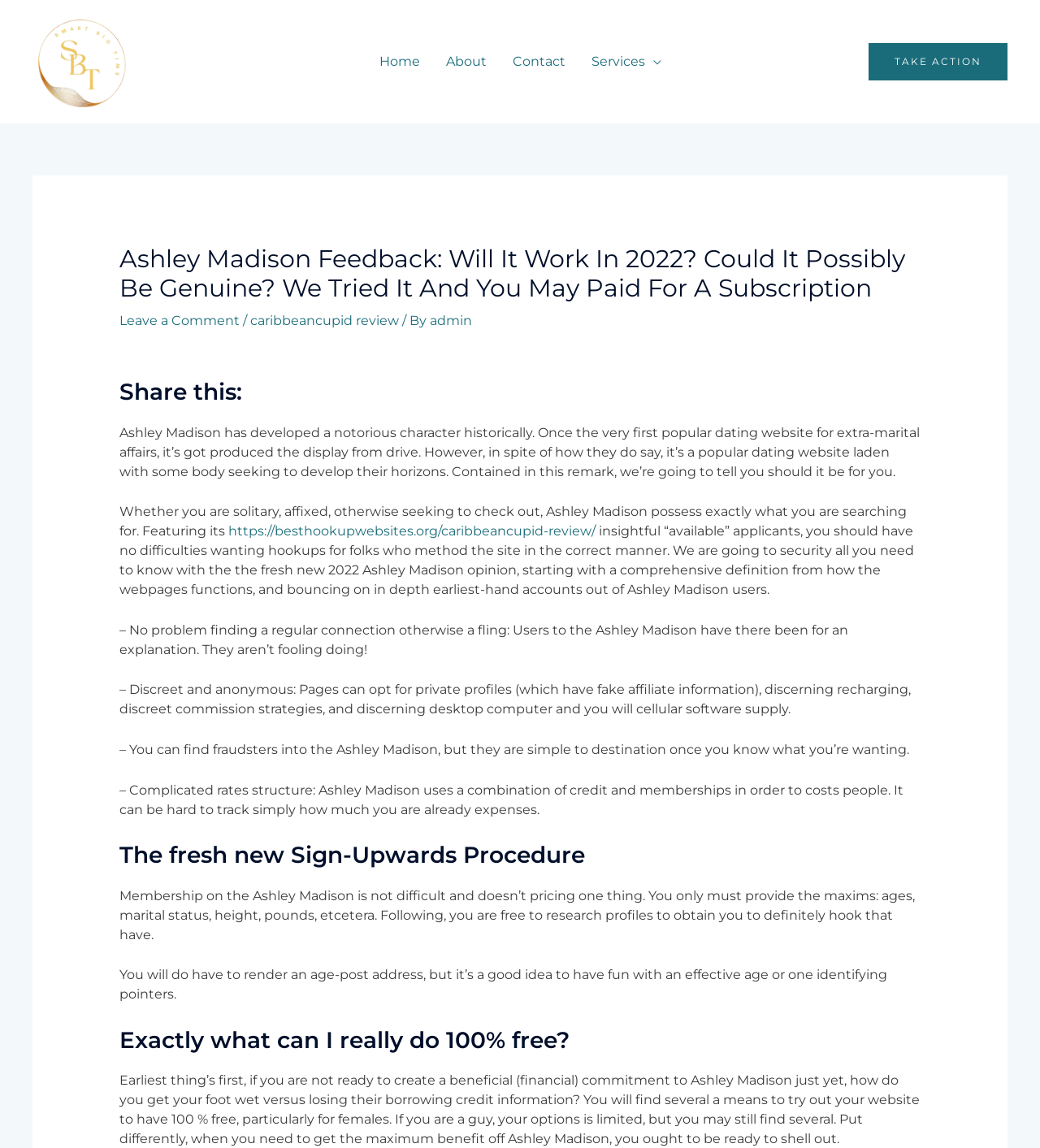Determine the bounding box for the UI element that matches this description: "https://besthookupwebsites.org/caribbeancupid-review/".

[0.219, 0.456, 0.572, 0.469]